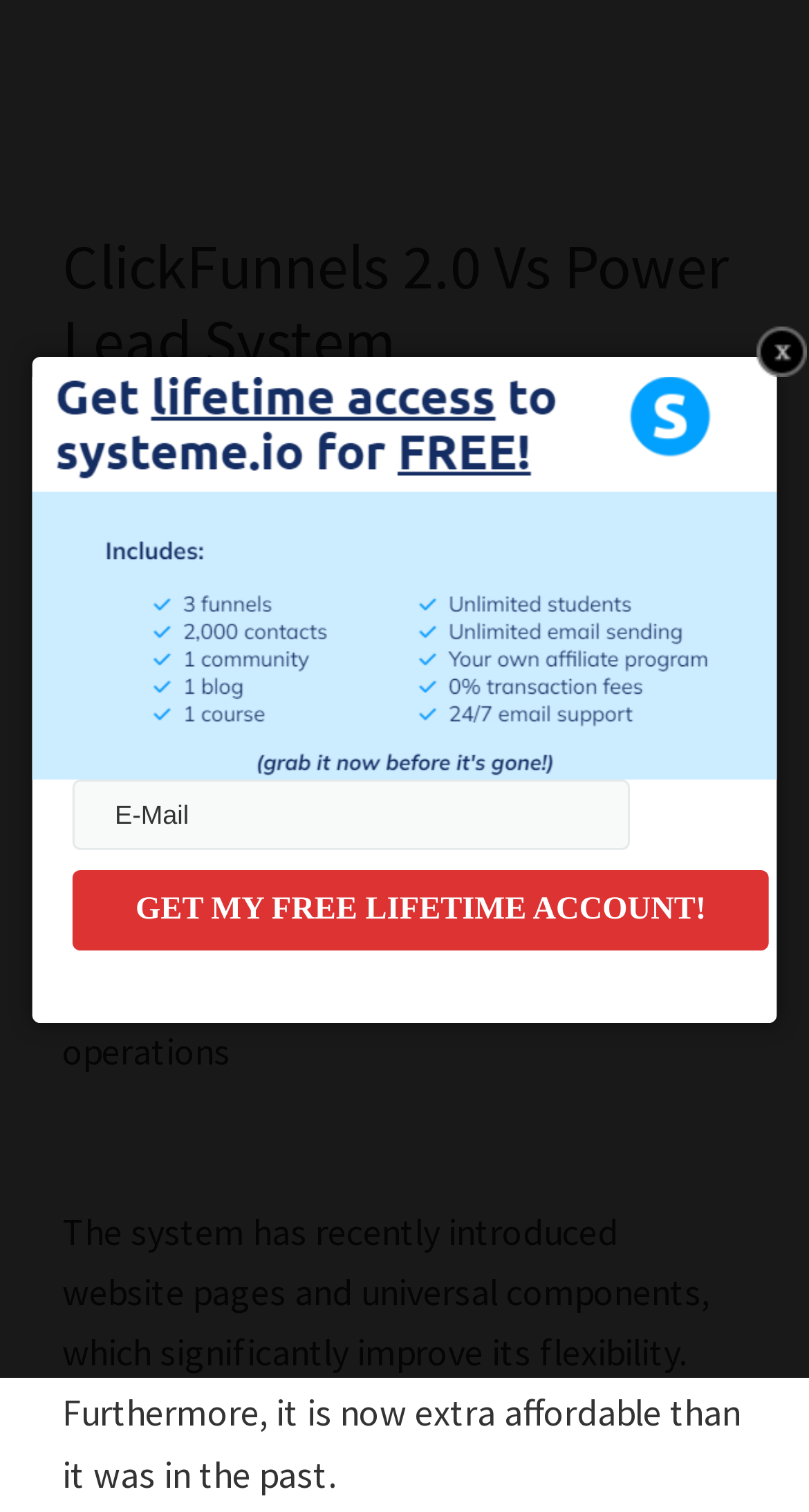Who is the author of the article?
Using the image as a reference, answer the question in detail.

I found the author's name by looking at the link element in the header section, which contains the text 'Cole'.